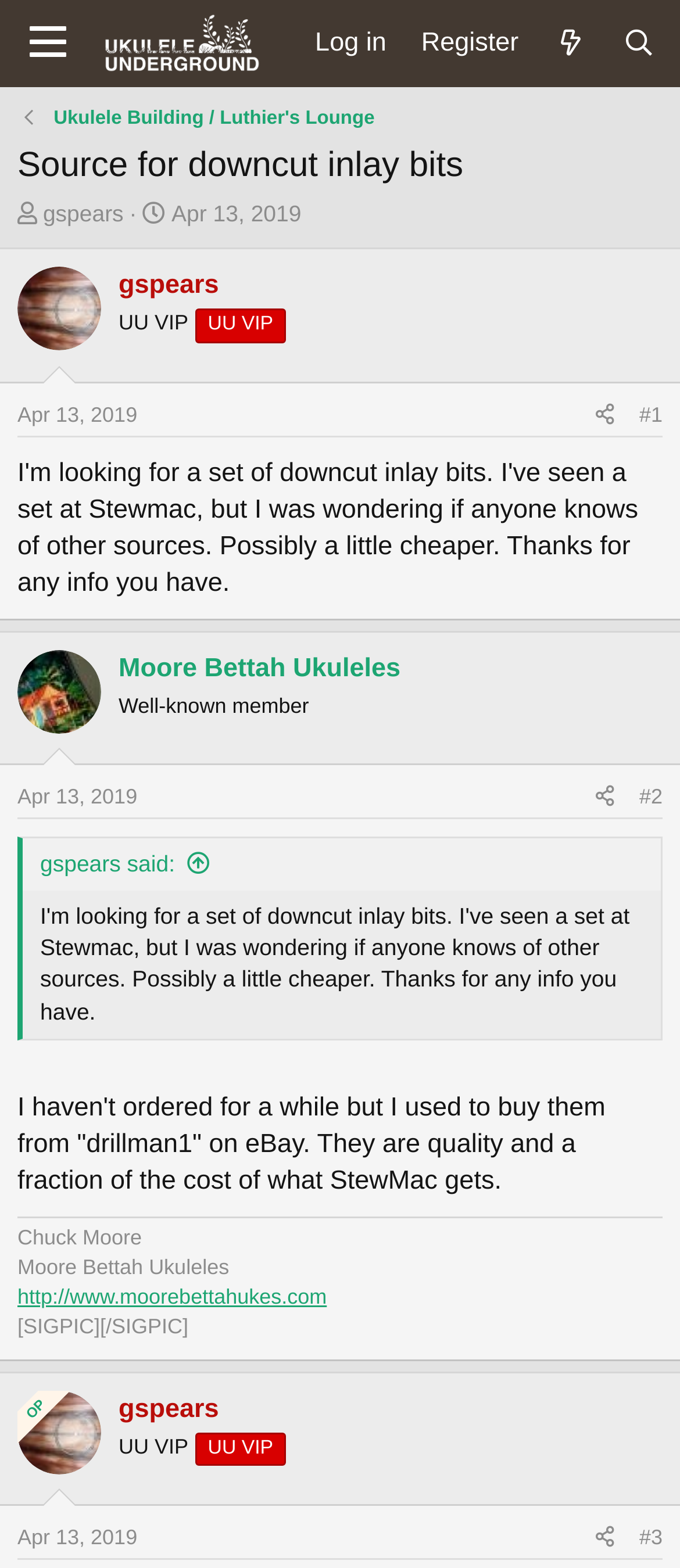What is the title of the forum section? From the image, respond with a single word or brief phrase.

Ukulele Building / Luthier's Lounge